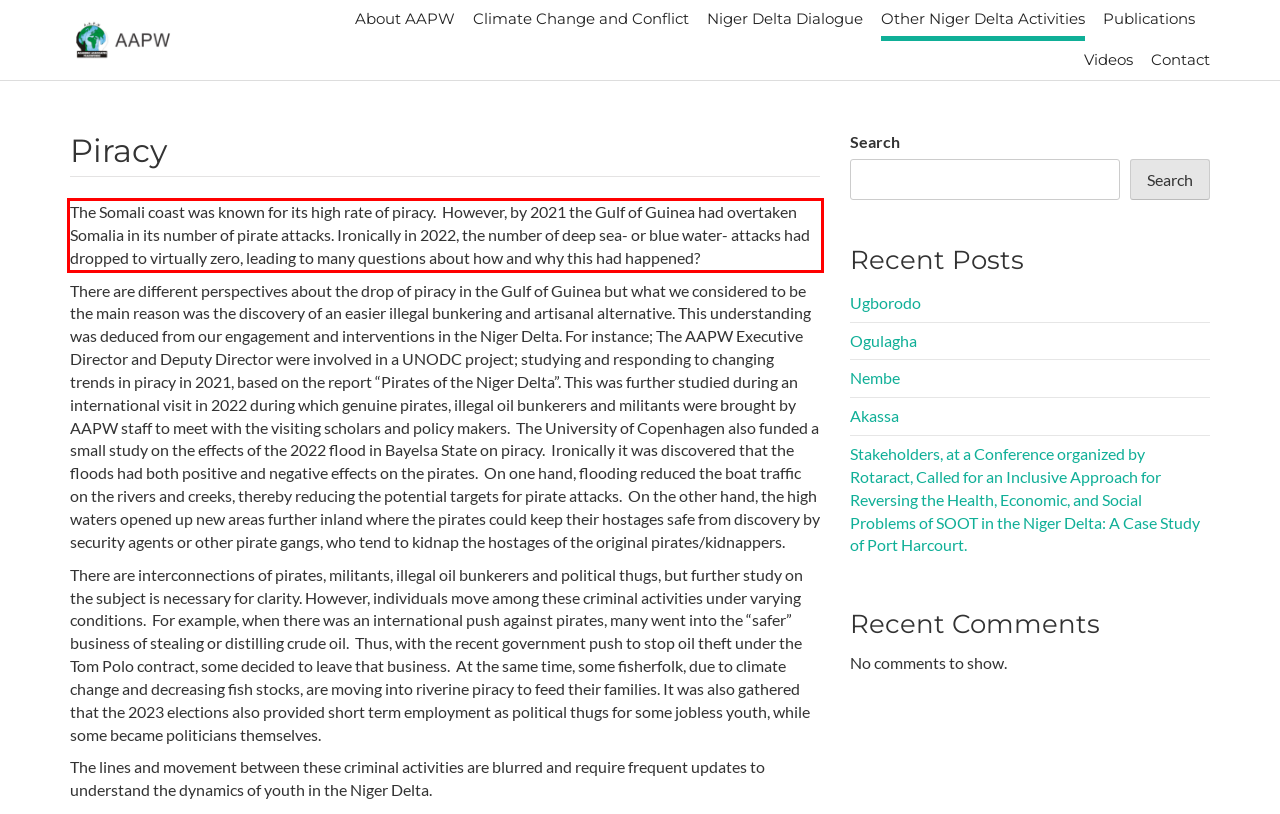Given a webpage screenshot, locate the red bounding box and extract the text content found inside it.

The Somali coast was known for its high rate of piracy. However, by 2021 the Gulf of Guinea had overtaken Somalia in its number of pirate attacks. Ironically in 2022, the number of deep sea- or blue water- attacks had dropped to virtually zero, leading to many questions about how and why this had happened?